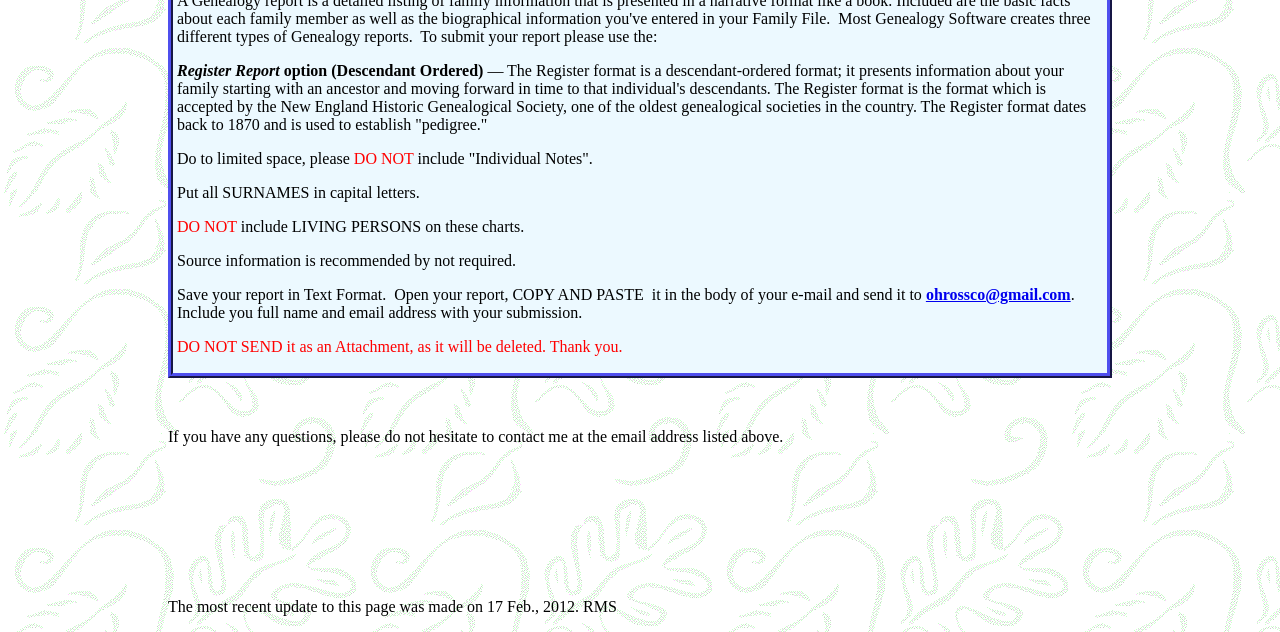Identify the bounding box for the UI element that is described as follows: "ohrossco@gmail.com".

[0.723, 0.453, 0.836, 0.479]